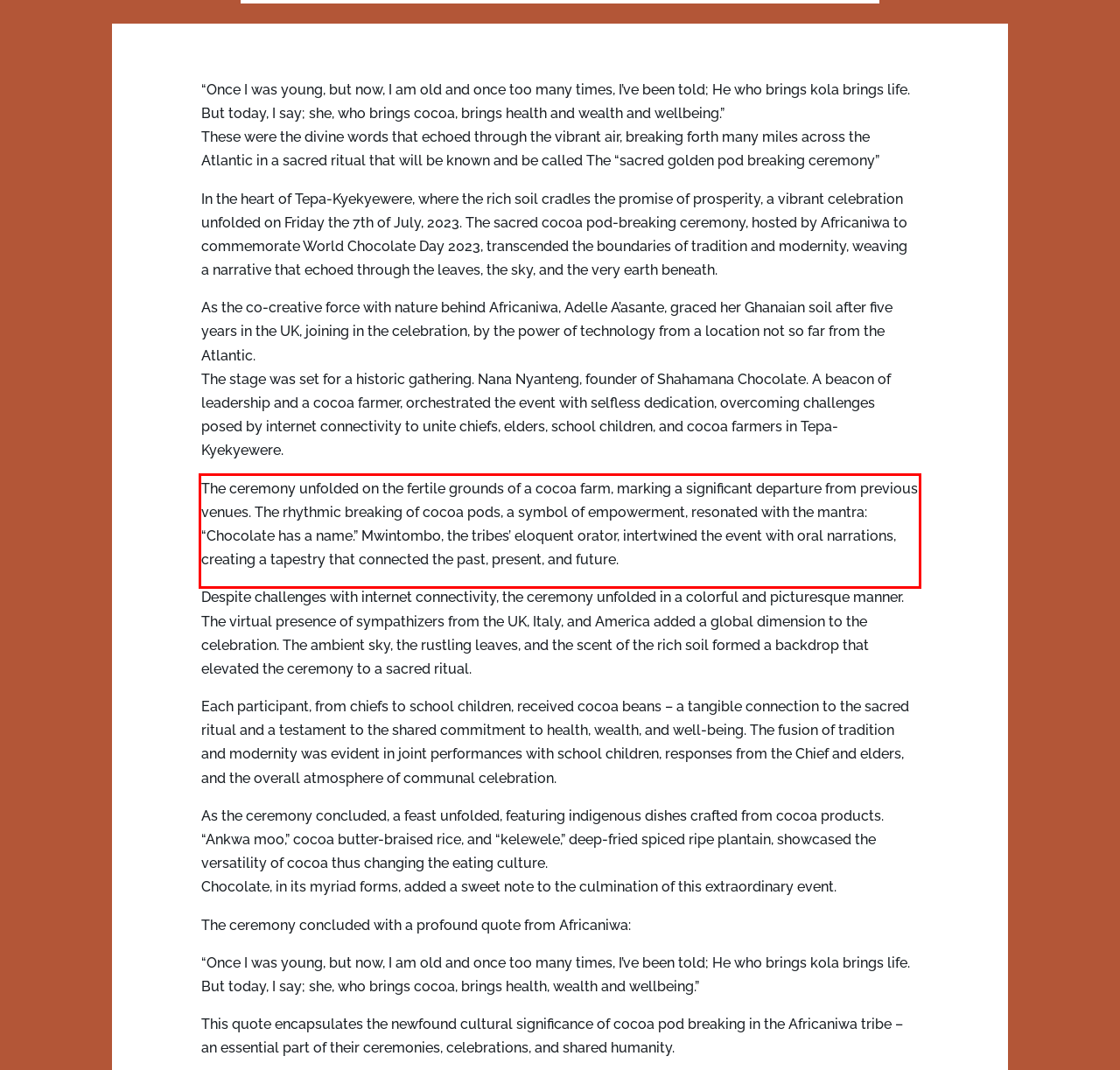Inspect the webpage screenshot that has a red bounding box and use OCR technology to read and display the text inside the red bounding box.

The ceremony unfolded on the fertile grounds of a cocoa farm, marking a significant departure from previous venues. The rhythmic breaking of cocoa pods, a symbol of empowerment, resonated with the mantra: “Chocolate has a name.” Mwintombo, the tribes’ eloquent orator, intertwined the event with oral narrations, creating a tapestry that connected the past, present, and future.